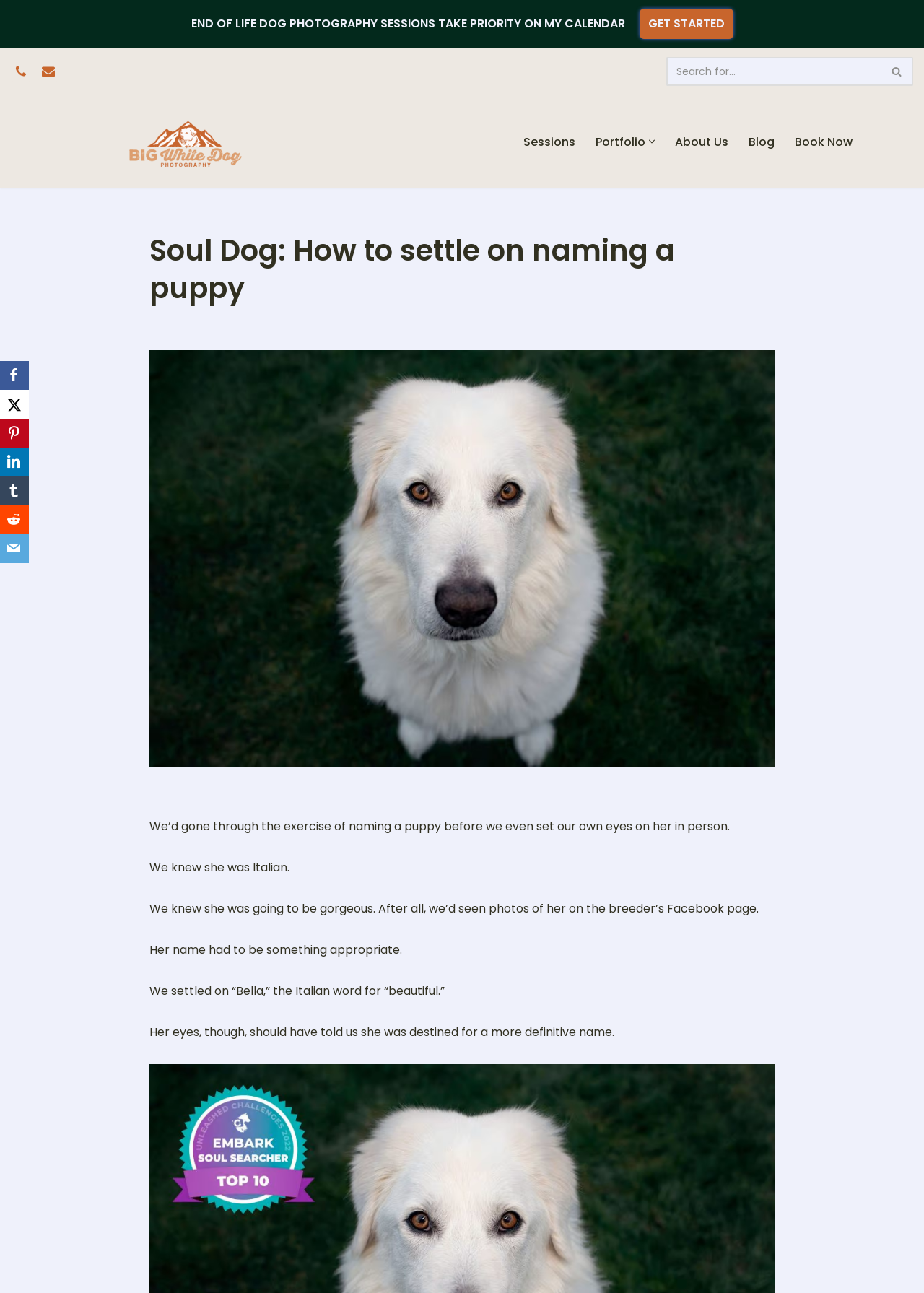From the given element description: "parent_node: Search for... aria-label="Search"", find the bounding box for the UI element. Provide the coordinates as four float numbers between 0 and 1, in the order [left, top, right, bottom].

[0.953, 0.044, 0.988, 0.066]